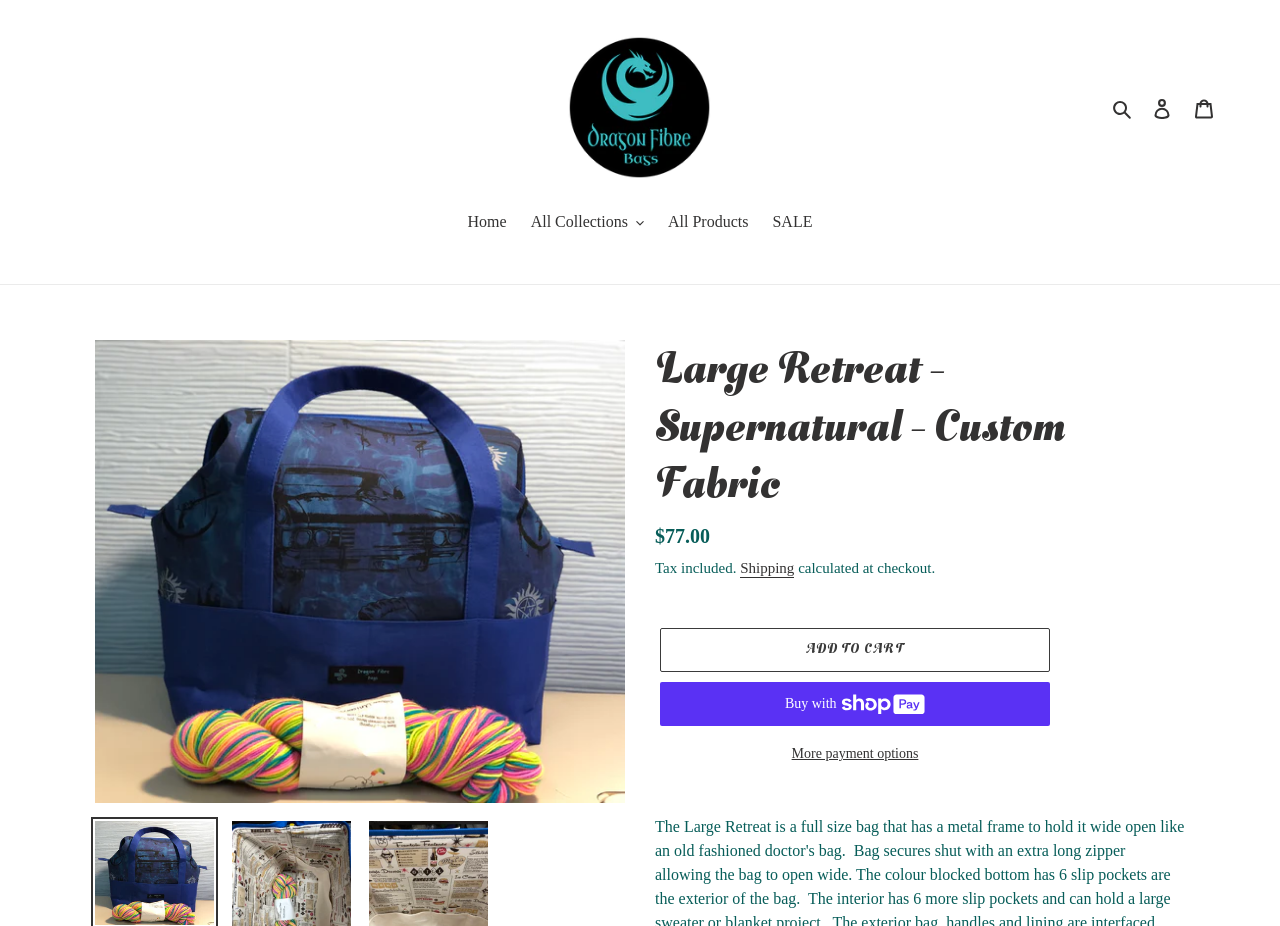Please find the bounding box for the following UI element description. Provide the coordinates in (top-left x, top-left y, bottom-right x, bottom-right y) format, with values between 0 and 1: Buy now with ShopPayBuy with

[0.516, 0.736, 0.82, 0.784]